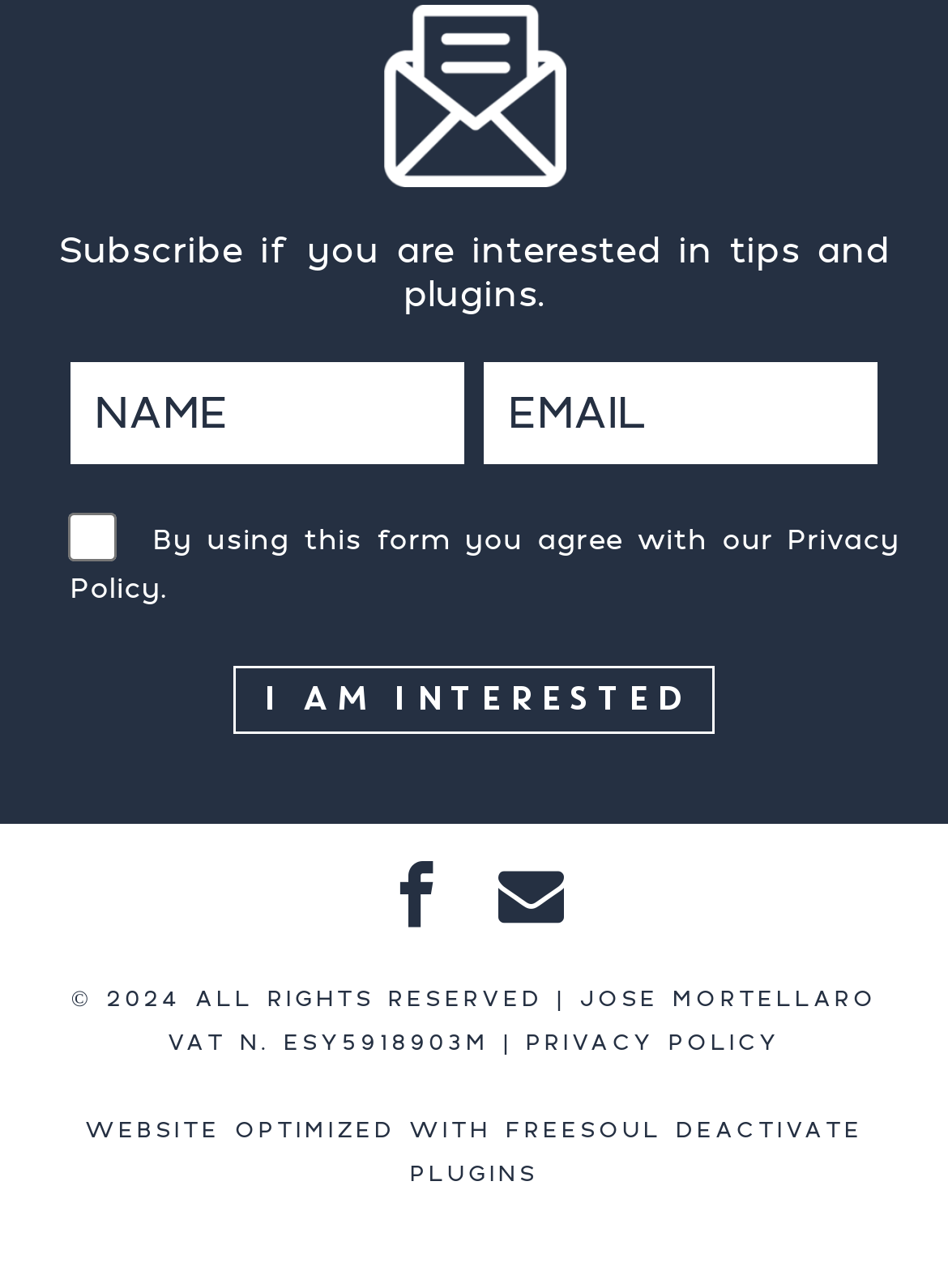Locate the bounding box of the UI element defined by this description: "aria-label="facebook" title="facebook"". The coordinates should be given as four float numbers between 0 and 1, formatted as [left, top, right, bottom].

[0.392, 0.69, 0.487, 0.722]